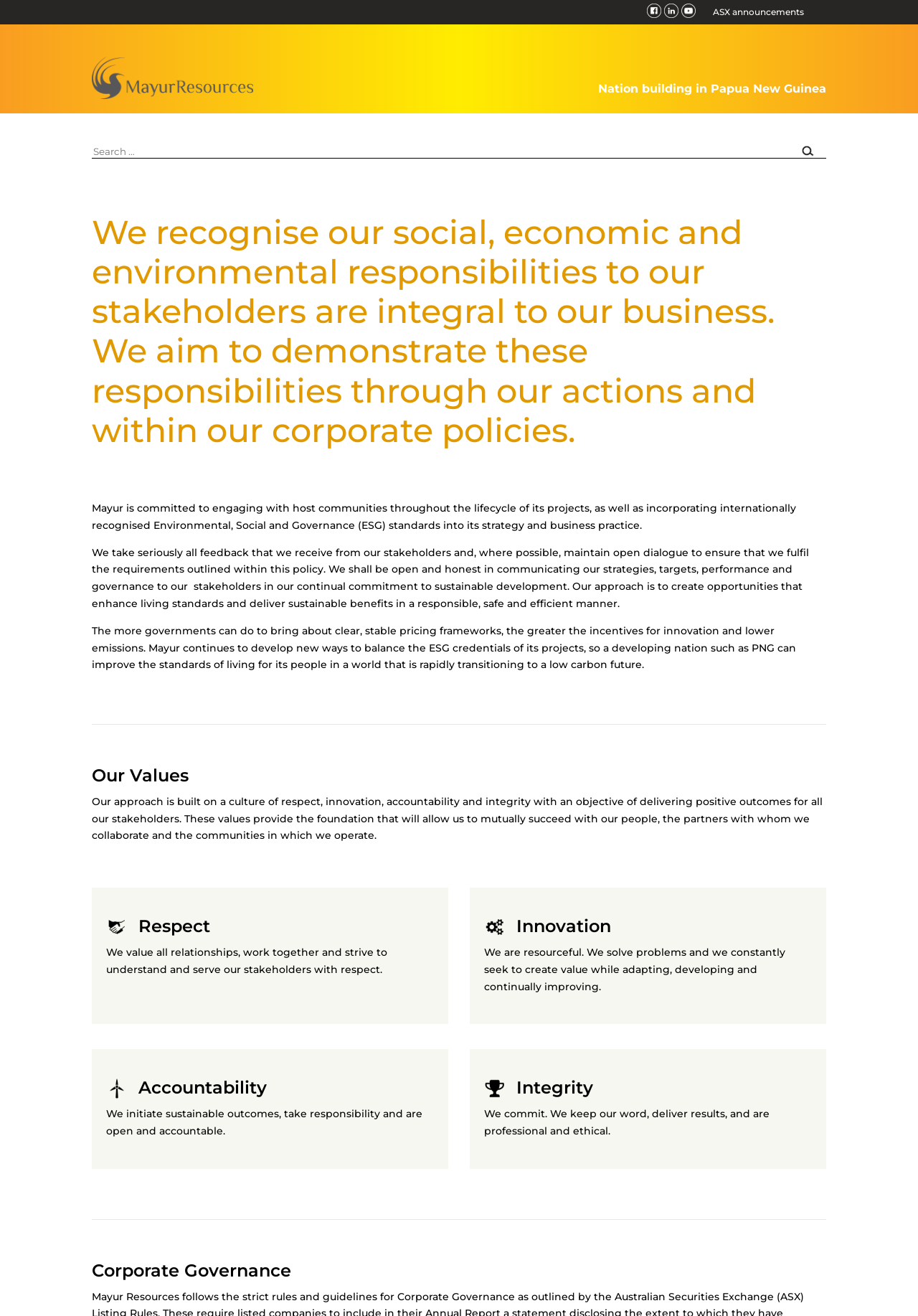Please find the bounding box coordinates (top-left x, top-left y, bottom-right x, bottom-right y) in the screenshot for the UI element described as follows: ASX announcements

[0.777, 0.005, 0.876, 0.013]